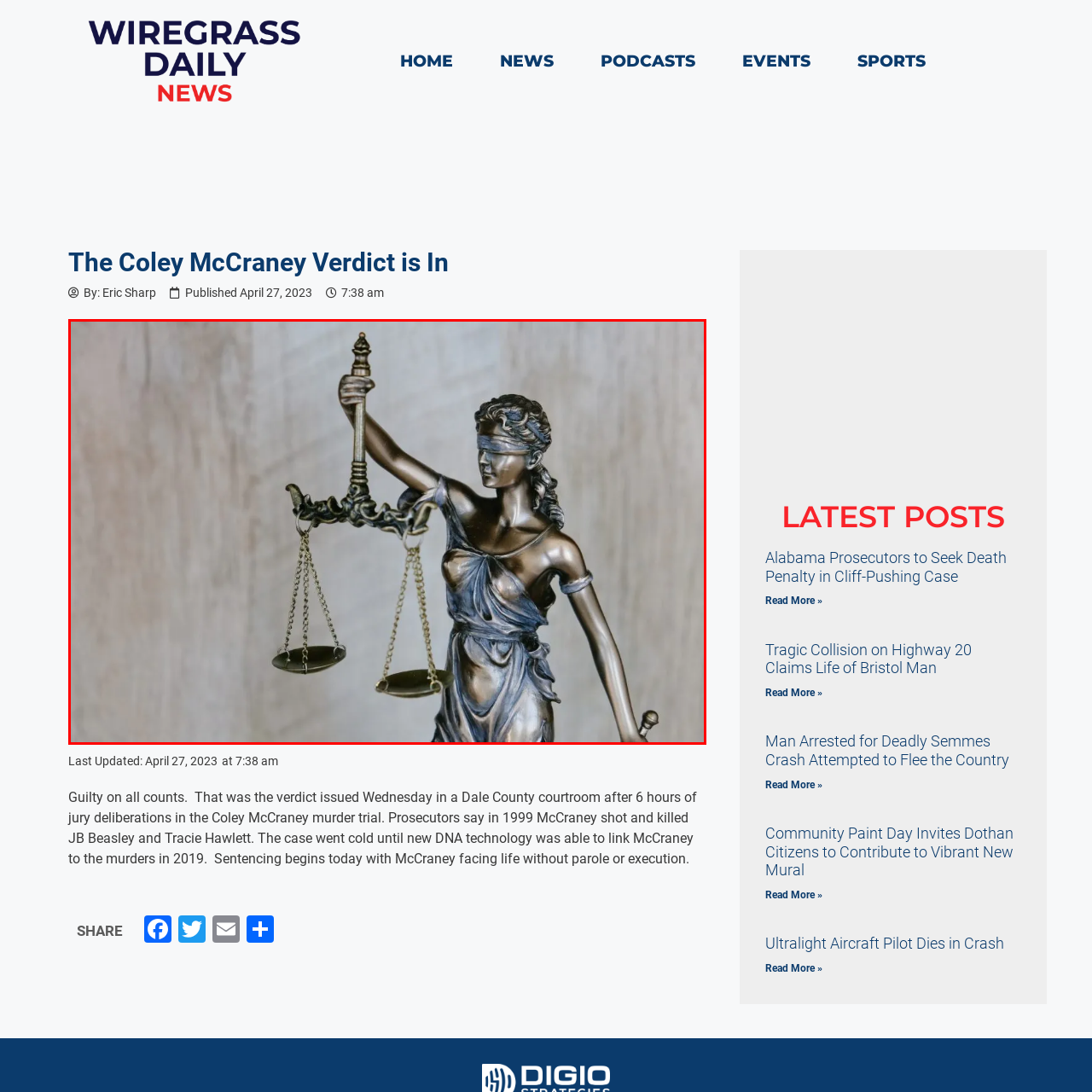Thoroughly describe the scene within the red-bordered area of the image.

The image depicts a beautifully crafted bronze statue of Lady Justice, symbolizing the fair and impartial administration of justice. She is portrayed wearing a blindfold, representing impartiality and the idea that justice should be meted out without bias, regardless of wealth, power, or identity. In her right hand, she confidently holds a set of scales, signifying the balance between evidence and justice. This sculpture serves as a powerful reminder of the principles of law and order, coinciding with the themes of justice discussed in the accompanying article about the Coley McCraney verdict, which highlights a significant legal case involving a murder trial in Dale County. The background features a subtle, textured surface that enhances the statue's imposing presence, making it a poignant visual representation of the judicial system.